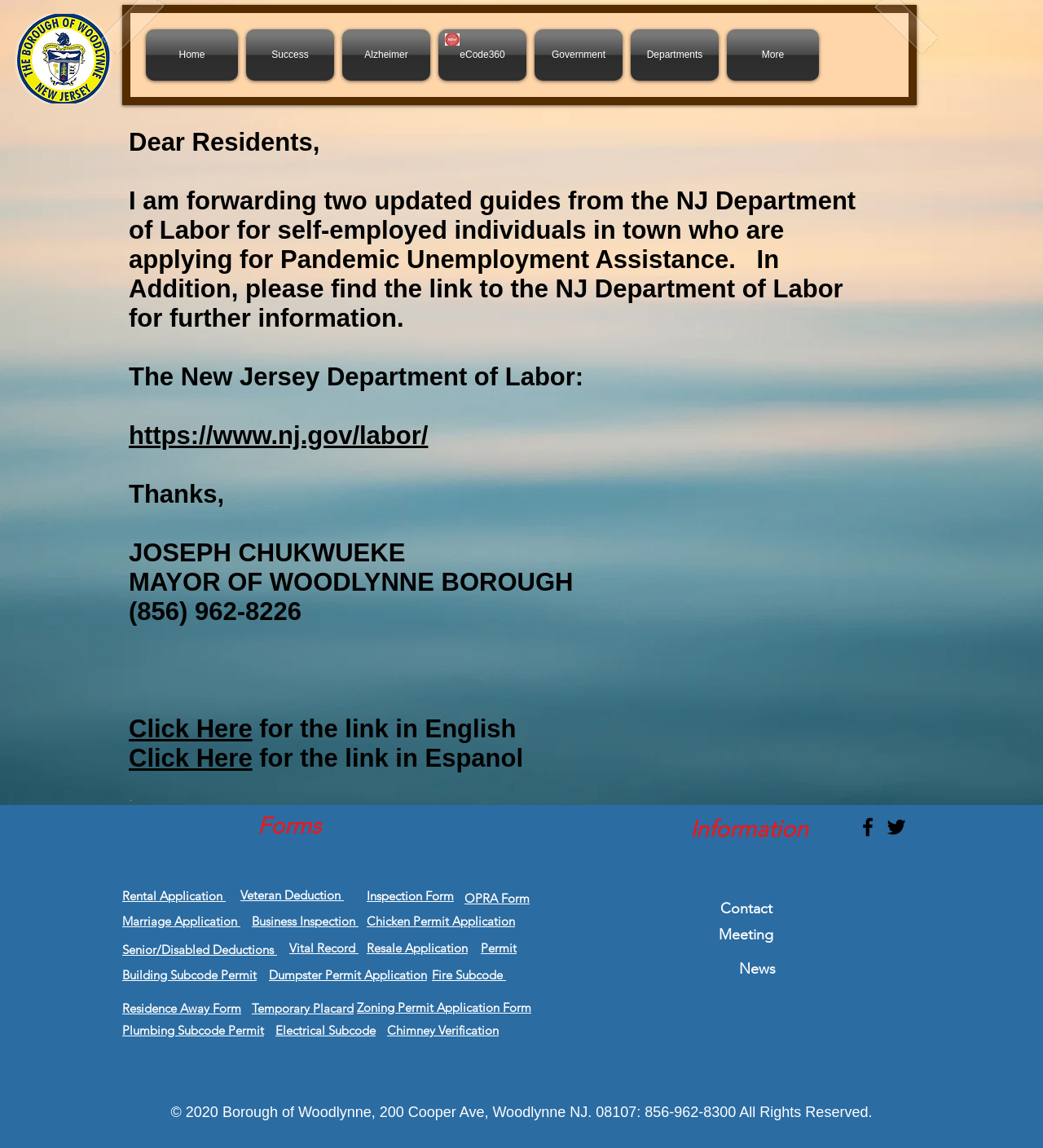Explain the webpage in detail.

The webpage is titled "News Update" and is affiliated with the Borough of Woodlynne, NJ. At the top left corner, there is a borough seal image. Below the seal, a navigation menu is situated, containing links to various pages, including "Home", "Success", "Alzheimer", "eCode360", "Government", "Departments", and "More".

The main content area begins with a message from the Mayor, Joseph Chukwueke, addressed to the residents of Woodlynne. The message informs about updated guides from the NJ Department of Labor for self-employed individuals applying for Pandemic Unemployment Assistance and provides a link to the NJ Department of Labor for further information.

Below the message, there are two links, one in English and one in Spanish, to access the guides. A heading separates the main content from the following section, which contains various forms and applications, including Rental Application, Inspection Form, Marriage Application, Senior/Disabled Deductions, Business Inspection, Permit, Vital Record, Resale Application, OPRA Form, Chicken Permit Application, Veteran Deduction, Dumpster Permit Application, Building Subcode Permit, Fire Subcode, Residence Away Form, Temporary Placard, Plumbing Subcode Permit, Electrical Subcode, Chimney Verification, and Zoning Permit Application Form.

Each form or application has a corresponding link to access it. The forms are organized in a list format, with headings separating the different categories. At the bottom of the page, there are links to "Information", "Social Bar", "Contact", "Meeting", and "News" sections. A copyright notice is displayed at the very bottom of the page, indicating that the content is owned by the Borough of Woodlynne, NJ.